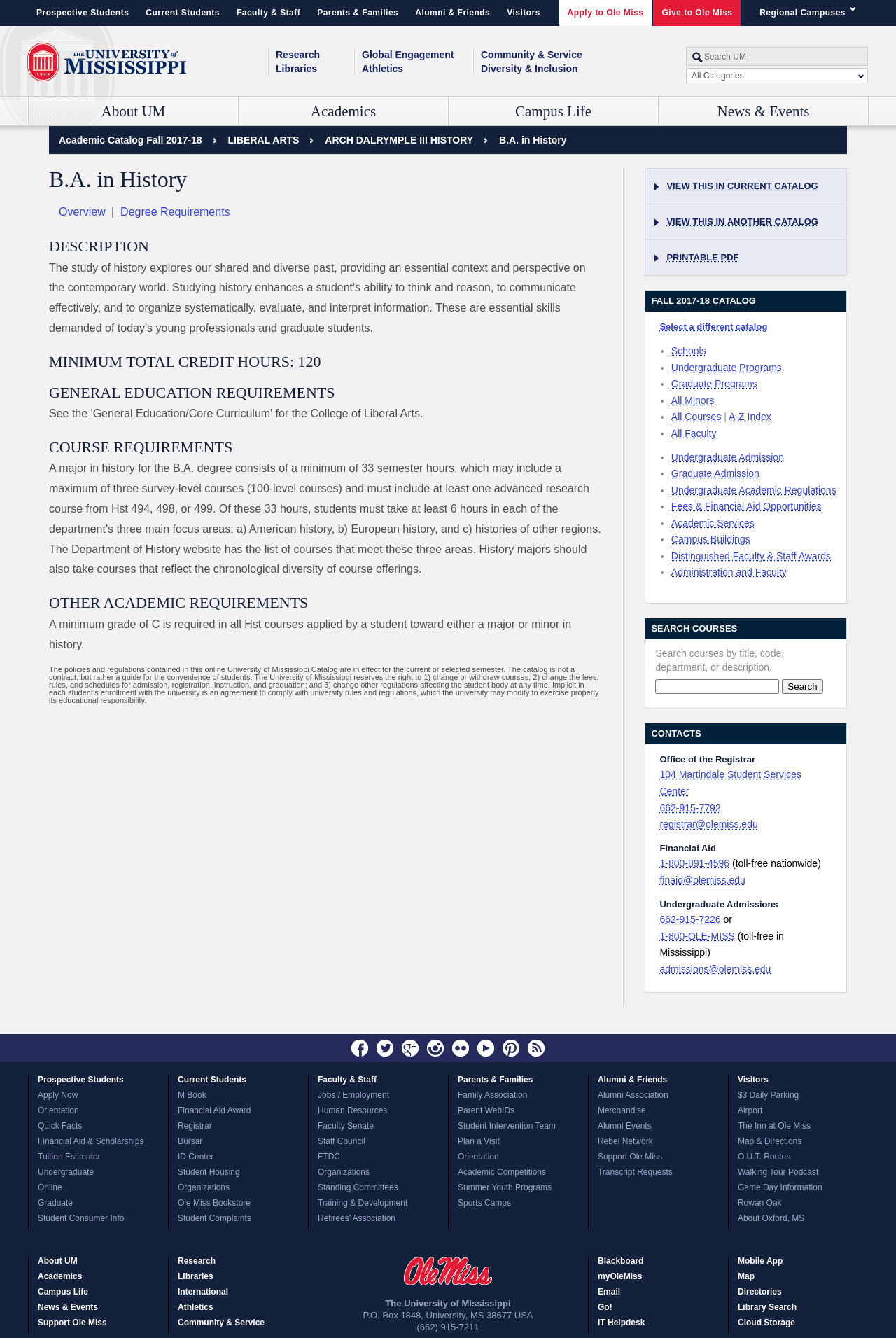From the details in the image, provide a thorough response to the question: What is the purpose of the 'Apply to Ole Miss' link?

I found the link 'Apply to Ole Miss' and inferred its purpose based on its description and the context of the university website.